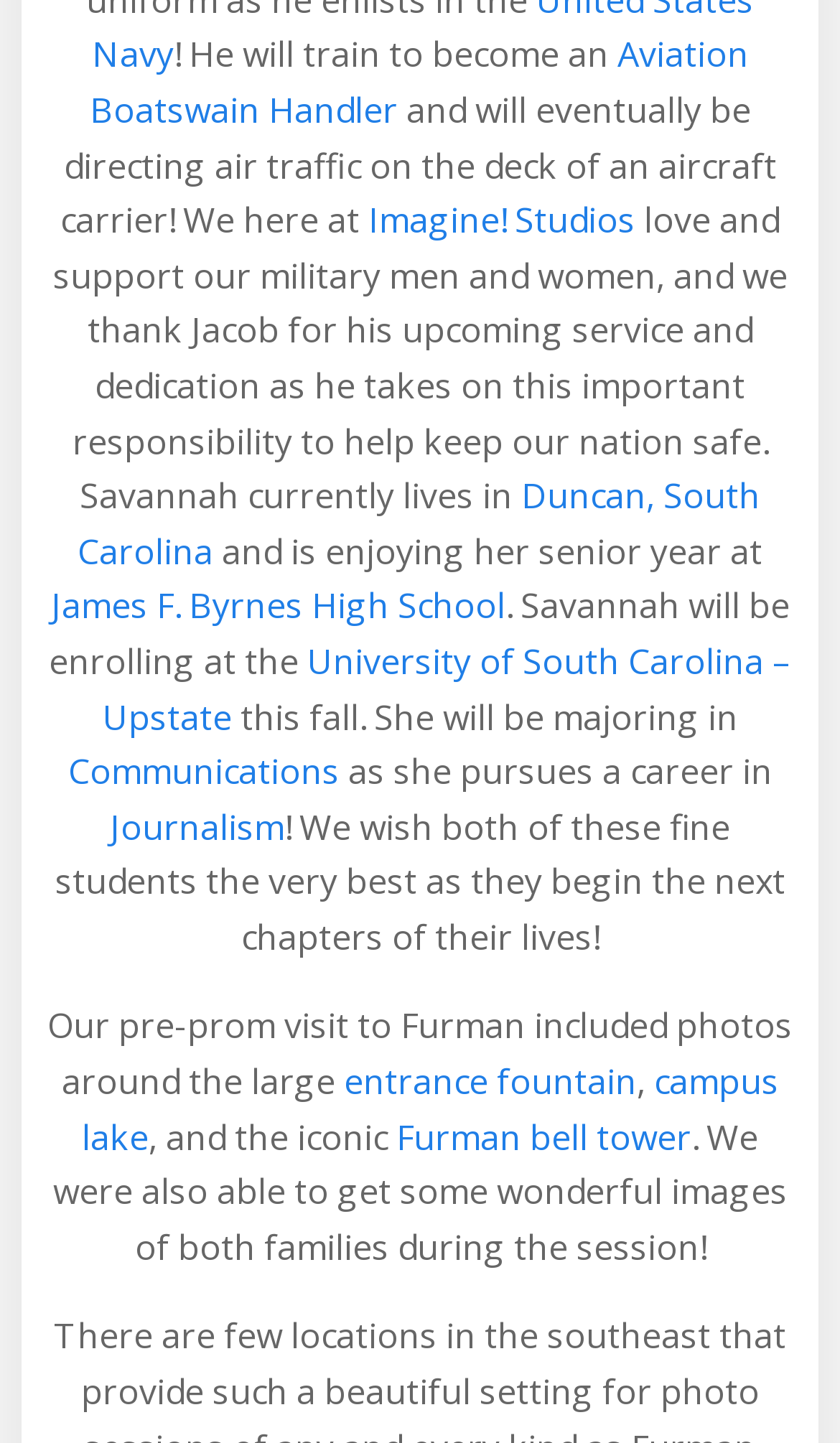What is Savannah's intended major in college?
Refer to the screenshot and deliver a thorough answer to the question presented.

The text states that Savannah will be enrolling at the University of South Carolina – Upstate and majoring in Communications, which suggests that she is interested in pursuing a career in this field.